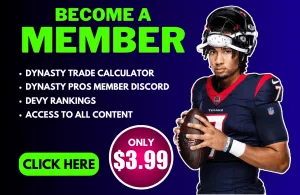What is one of the benefits of the membership?
Answer the question with detailed information derived from the image.

The image promotes a membership offering for a fantasy football platform, and one of the benefits mentioned is access to a Dynasty Trade Calculator. This suggests that the membership offers tools and resources to help fantasy football enthusiasts make informed decisions.